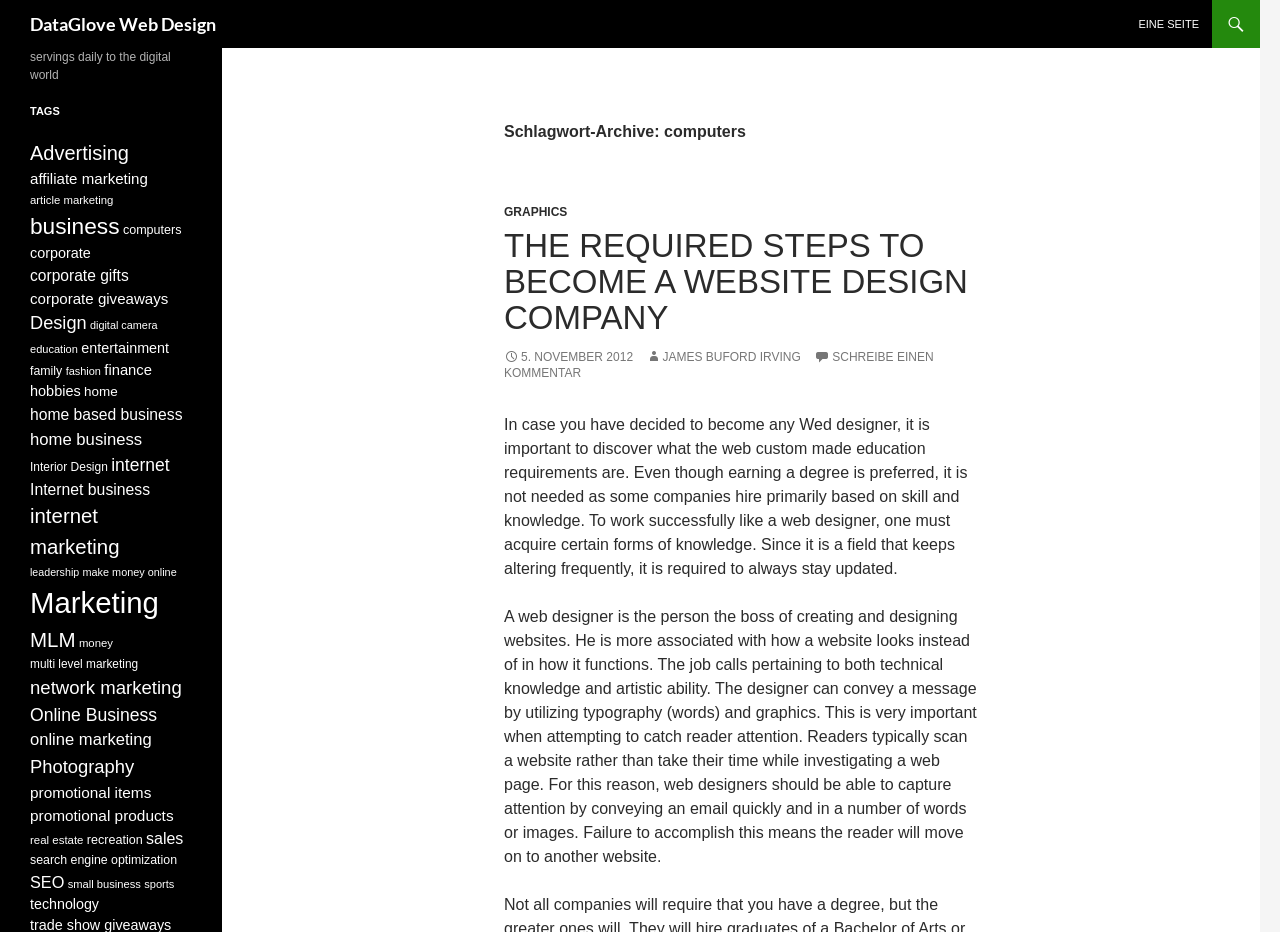Based on the image, please elaborate on the answer to the following question:
What is the name of the author of the article 'THE REQUIRED STEPS TO BECOME A WEBSITE DESIGN COMPANY'?

The webpage shows the author's name as 'JAMES BUFORD IRVING' next to the article 'THE REQUIRED STEPS TO BECOME A WEBSITE DESIGN COMPANY'.